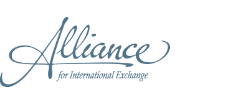What is the organization promoting?
Please provide a detailed answer to the question.

The phrase 'for International Exchange' in the logo suggests that the organization is promoting international exchange programs and collaboration across cultures.